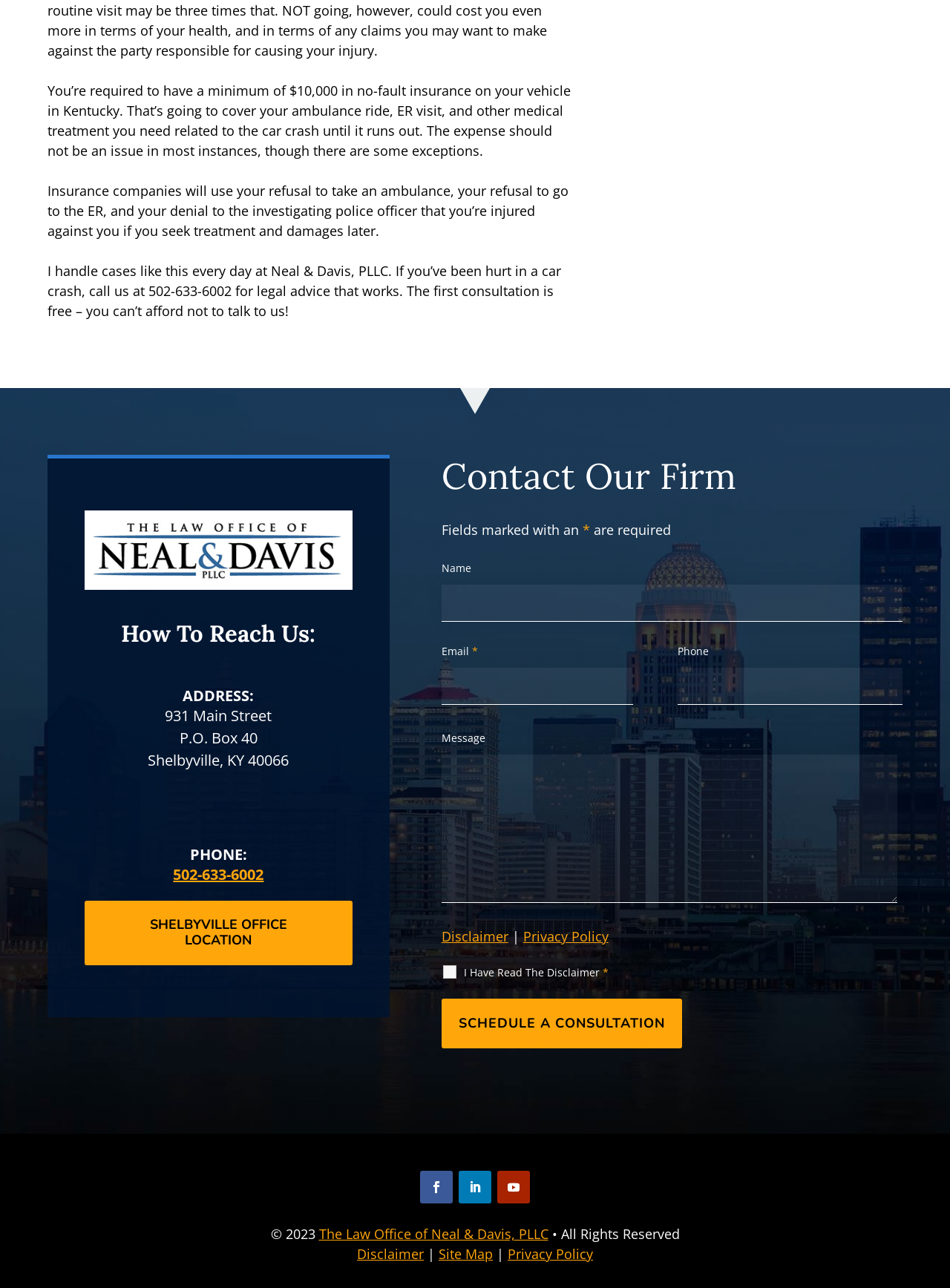Locate the UI element described as follows: "YouTube". Return the bounding box coordinates as four float numbers between 0 and 1 in the order [left, top, right, bottom].

[0.523, 0.909, 0.558, 0.935]